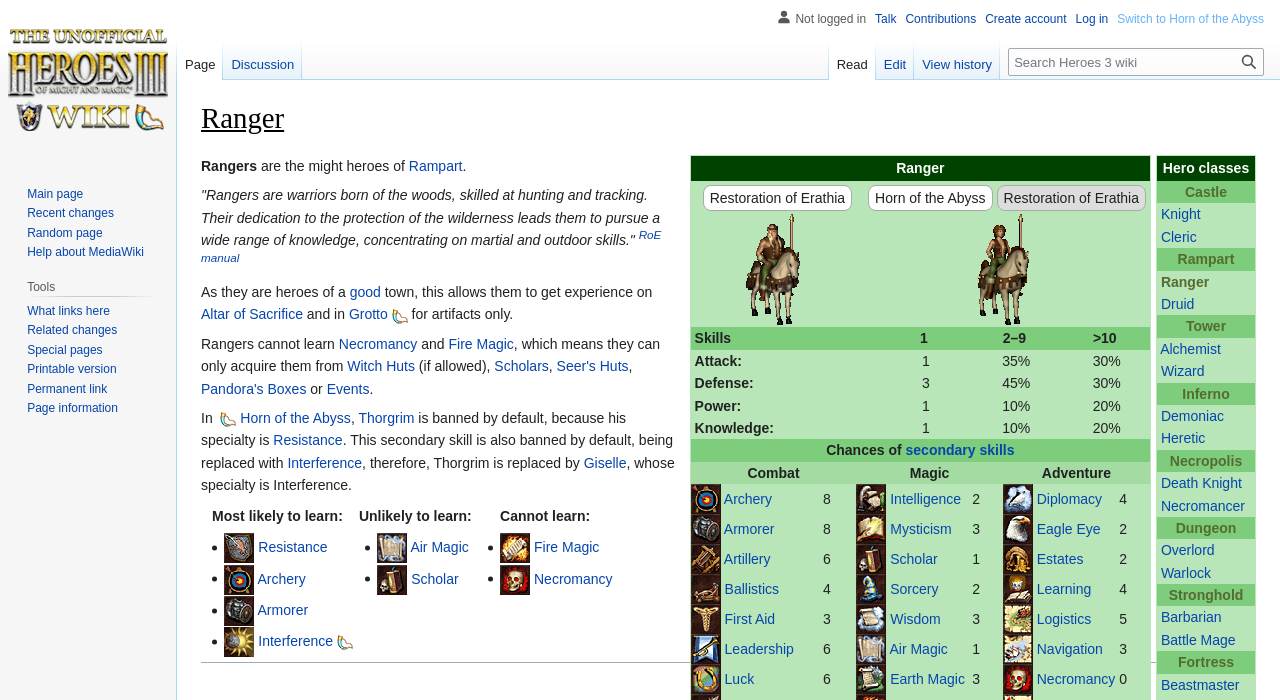How many links are there in the table?
Please give a detailed and elaborate explanation in response to the question.

I counted the number of links in the table and found 14 different links to hero classes.